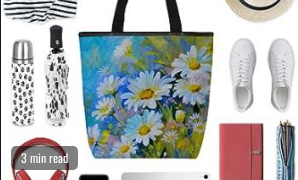Give an in-depth description of the image.

The image features a vibrant tote bag adorned with a floral design, highlighting blooming daisies against a colorful background. Surrounding the bag are various stylish accessories, including a striped shirt, a sleek water bottle, a pair of white sneakers, and a chic sun hat. Also visible are a notebook, a pen holder, and a tablet, showcasing a perfect combination of practicality and style for those on the go. A caption at the bottom indicates a reading time of "3 min read," suggesting that this image accompanies an article or blog post focused on fashion or lifestyle tips.